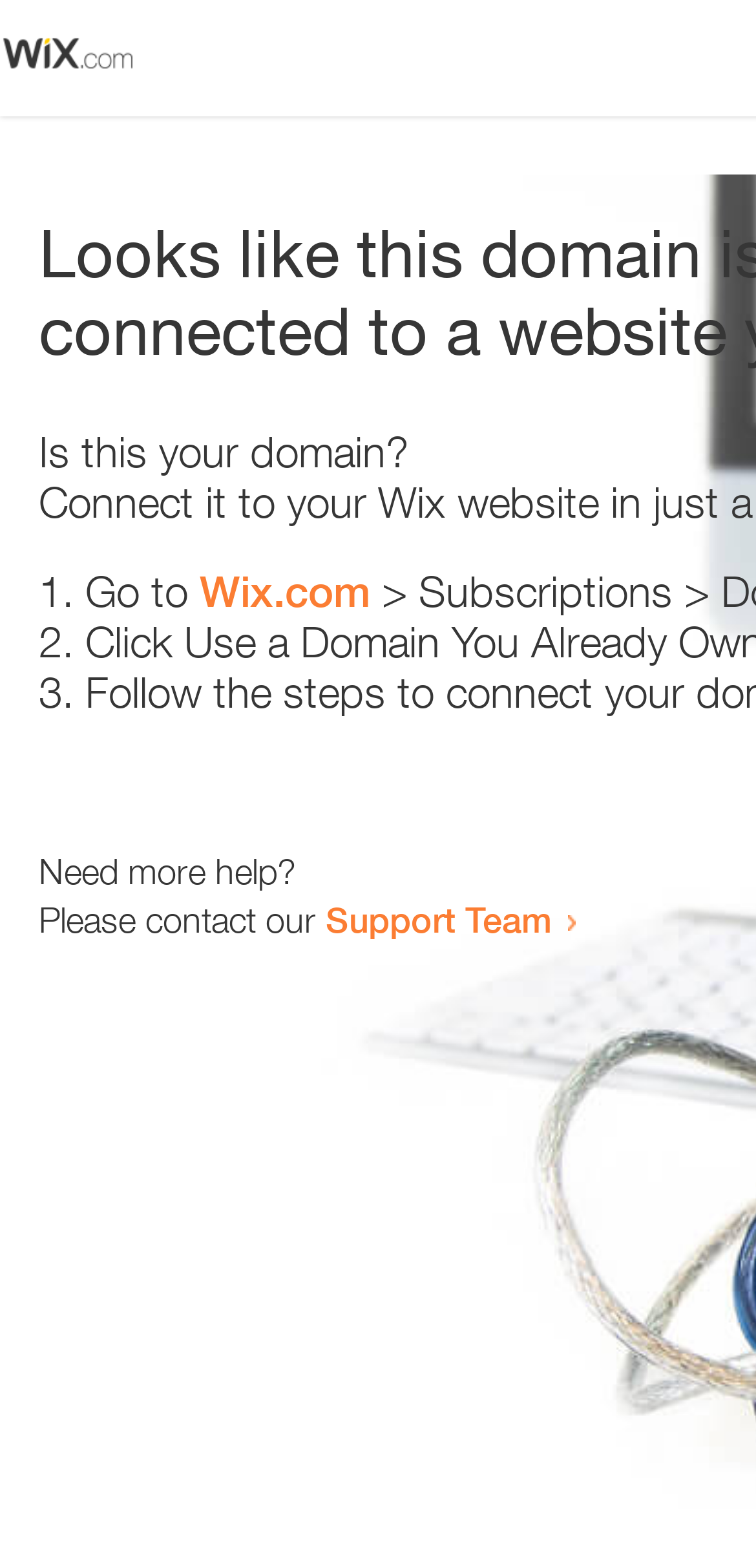Respond with a single word or phrase for the following question: 
What is the link text in the second list item?

Wix.com